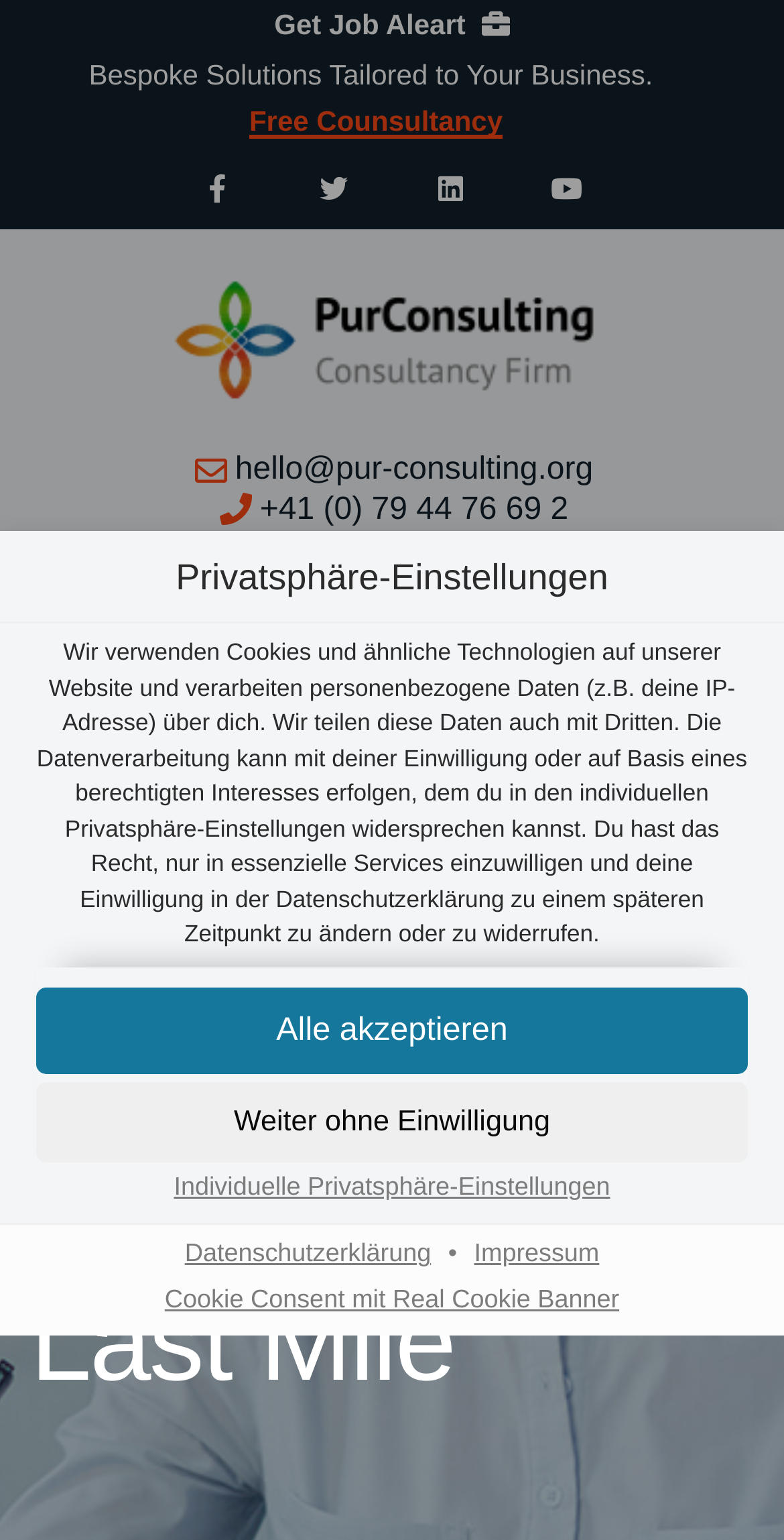Generate a thorough caption that explains the contents of the webpage.

The webpage appears to be a settings page for privacy and cookie consent. At the top, there is a dialog box titled "Privatsphäre-Einstellungen" (Privacy Settings) that takes up most of the screen. Within this dialog box, there is a heading with the same title, followed by a block of text that explains how the website uses cookies and processes personal data. 

Below this text, there is a notice for users under 16 years old, informing them that they cannot consent to optional services and must ask their parents or guardians for permission. 

The dialog box also contains a group of settings labeled "Privatsphäre-Einstellungen" (Privacy Settings) with two options: "Essenziell" (Essential) and "Funktional" (Functional). 

There are three buttons at the bottom of the dialog box: "Alle akzeptieren" (Accept All), "Weiter ohne Einwilligung" (Continue Without Consent), and "Individuelle Privatsphäre-Einstellungen" (Individual Privacy Settings). 

Outside of the dialog box, there are four links at the bottom of the page: "Datenschutzerklärung" (Privacy Policy), "Impressum" (Imprint), and "Cookie Consent mit Real Cookie Banner" (Cookie Consent with Real Cookie Banner), with a bullet point separating the first two links.